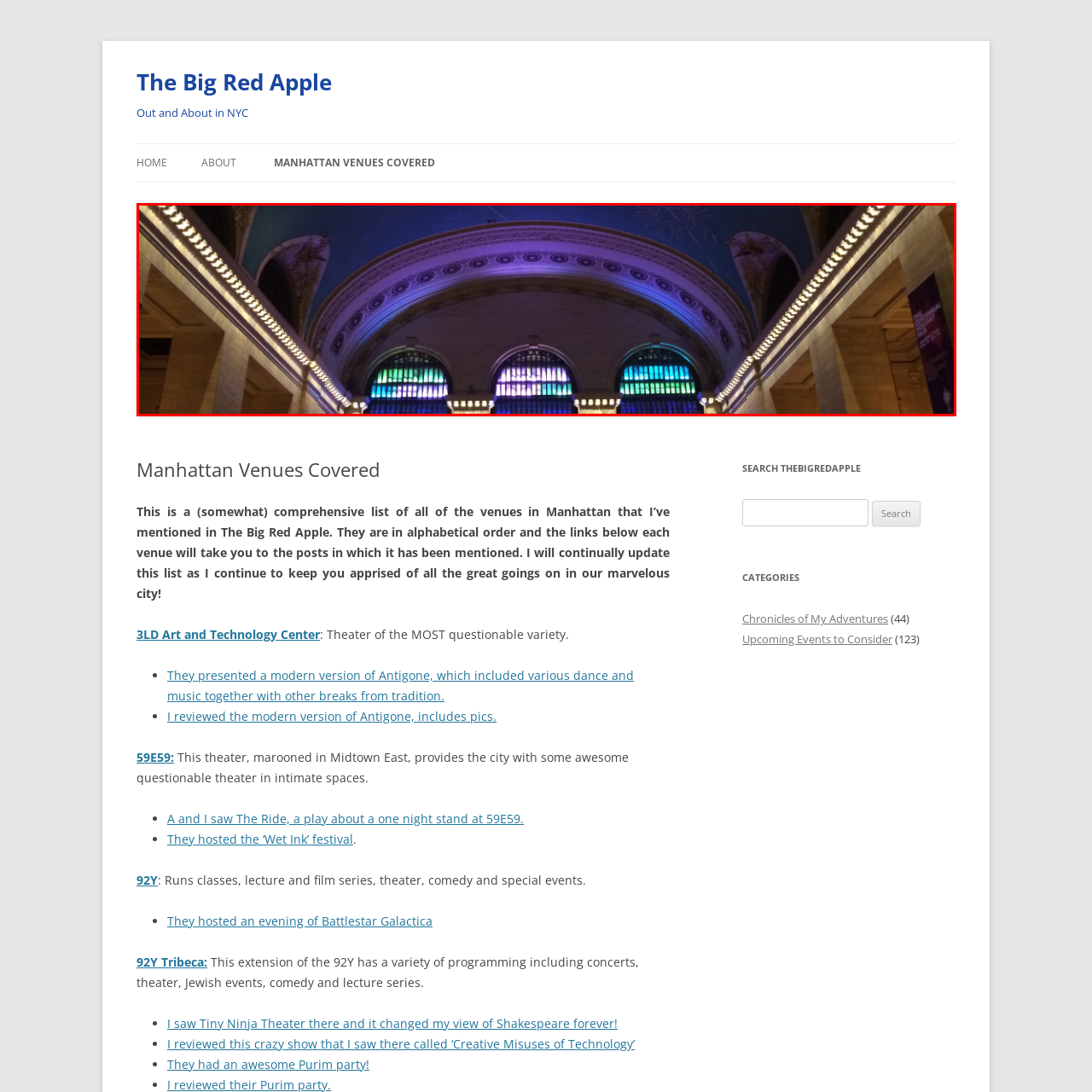Give a thorough and detailed explanation of the image enclosed by the red border.

The image showcases the stunning architectural details of a historic venue in Manhattan, likely Grand Central Terminal. The photograph captures the grandeur of the ceiling, adorned with a deep blue hue and intricate patterns, creating a captivating atmosphere. Below, the vibrant colors from the stained glass windows illuminate the space with an enchanting glow, while softly lit sconces add to the elegance. This visual representation highlights the beauty and grandeur of New York City's iconic landmarks, reflecting both its rich history and contemporary allure, as discussed in the context of the article "Manhattan Venues Covered" on The Big Red Apple website.